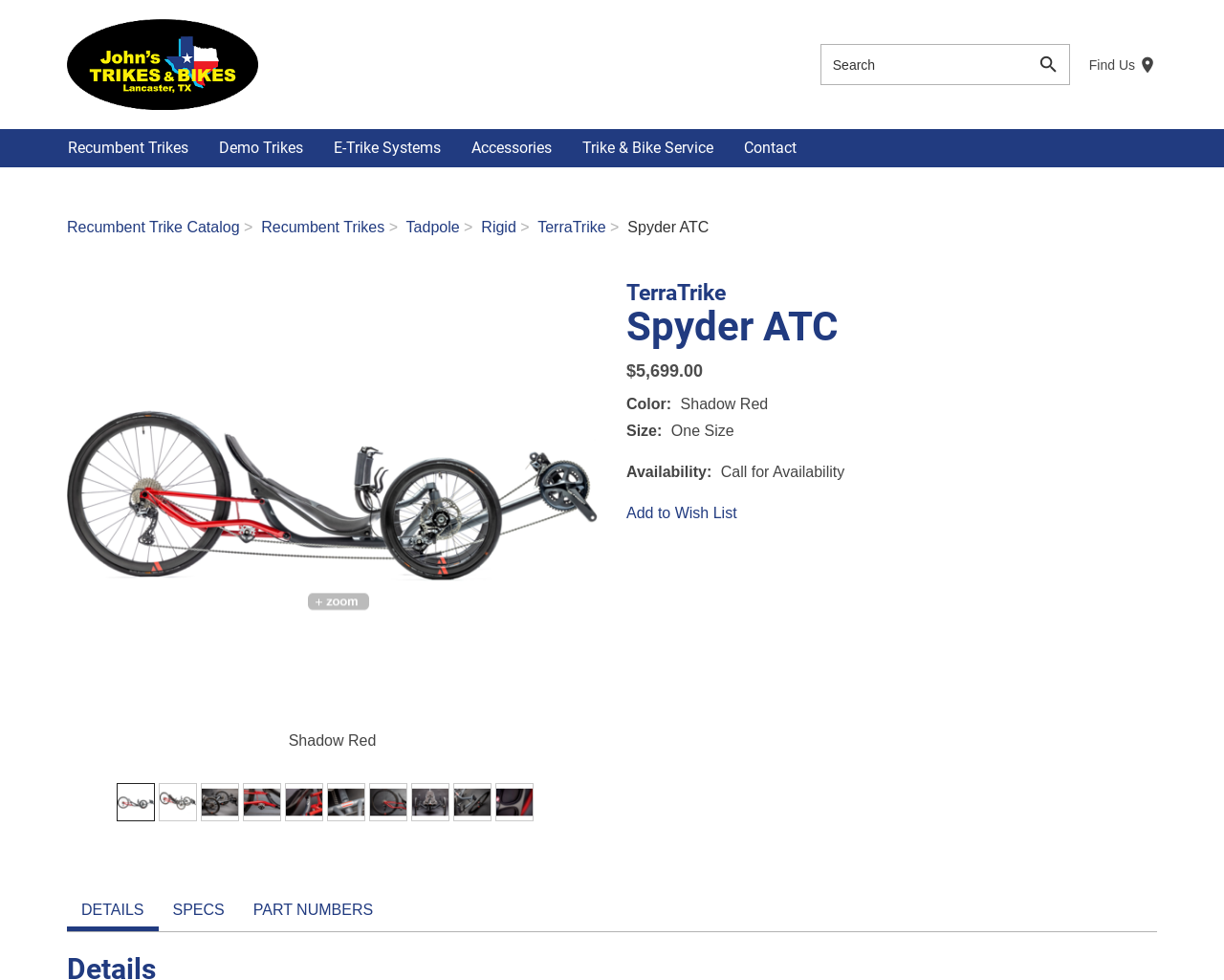Use a single word or phrase to answer this question: 
What is the brand of the product?

TerraTrike